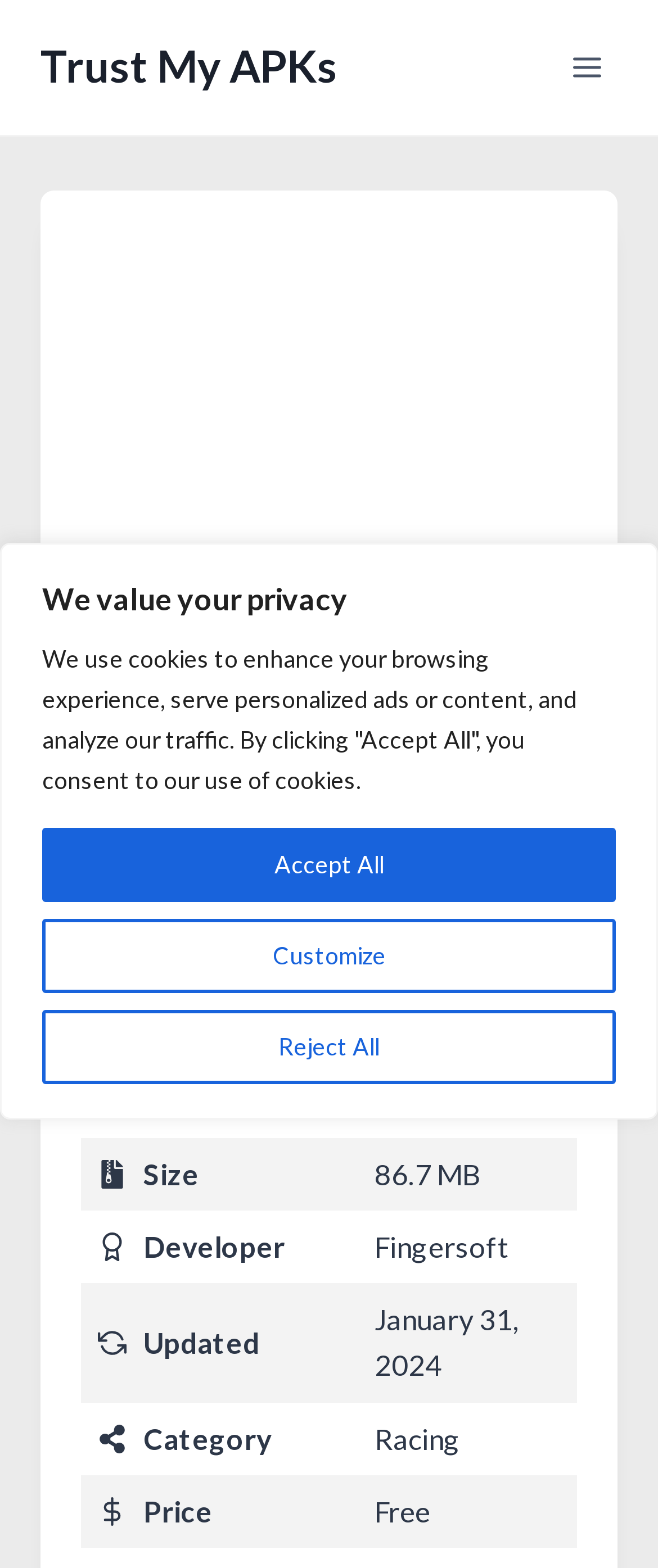Extract the primary headline from the webpage and present its text.

Hill Climb Racing MOD APK Money/Gems 1.60.0 APK